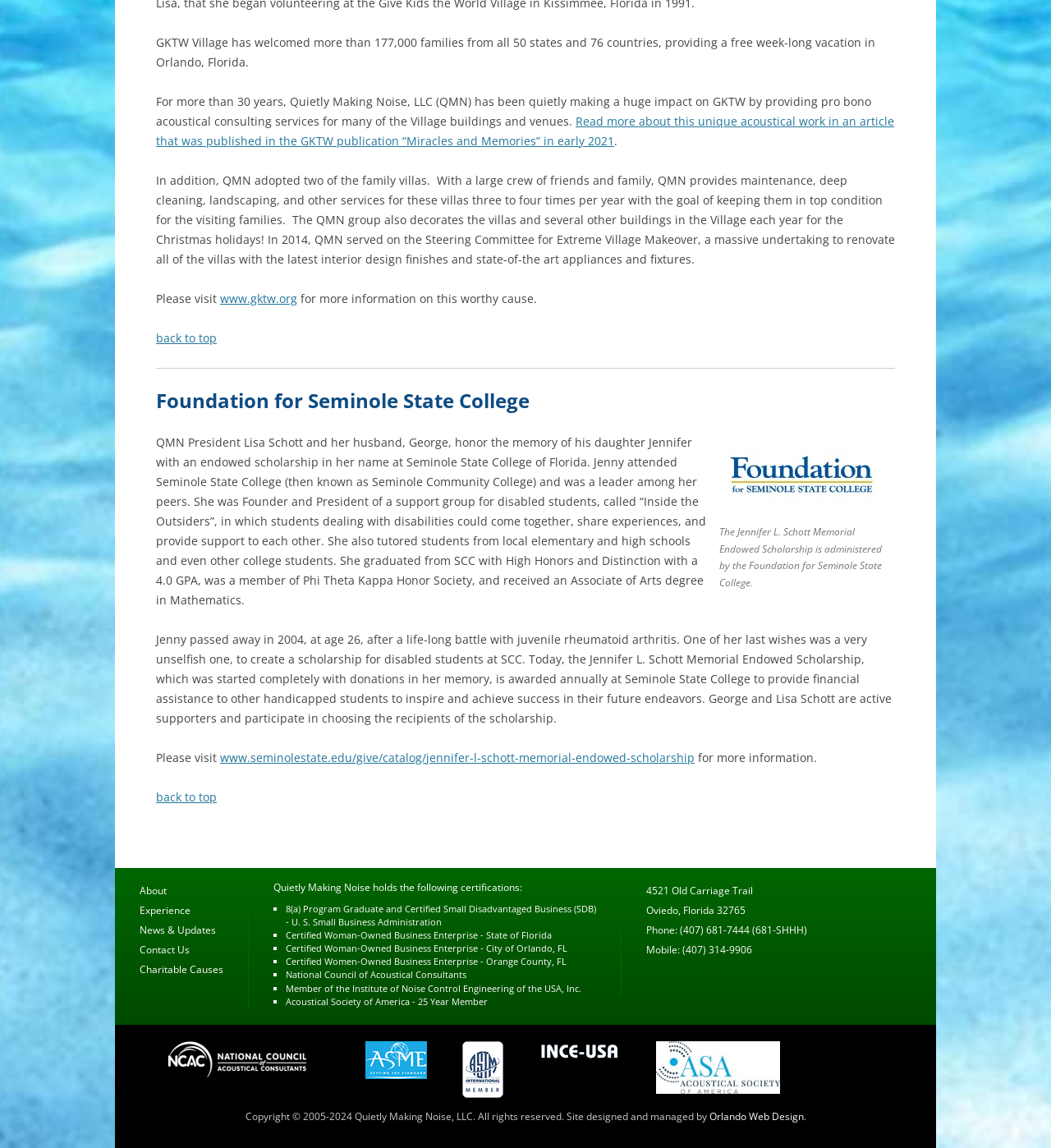Determine the bounding box coordinates of the UI element described below. Use the format (top-left x, top-left y, bottom-right x, bottom-right y) with floating point numbers between 0 and 1: www.seminolestate.edu/give/catalog/jennifer-l-schott-memorial-endowed-scholarship

[0.209, 0.653, 0.661, 0.667]